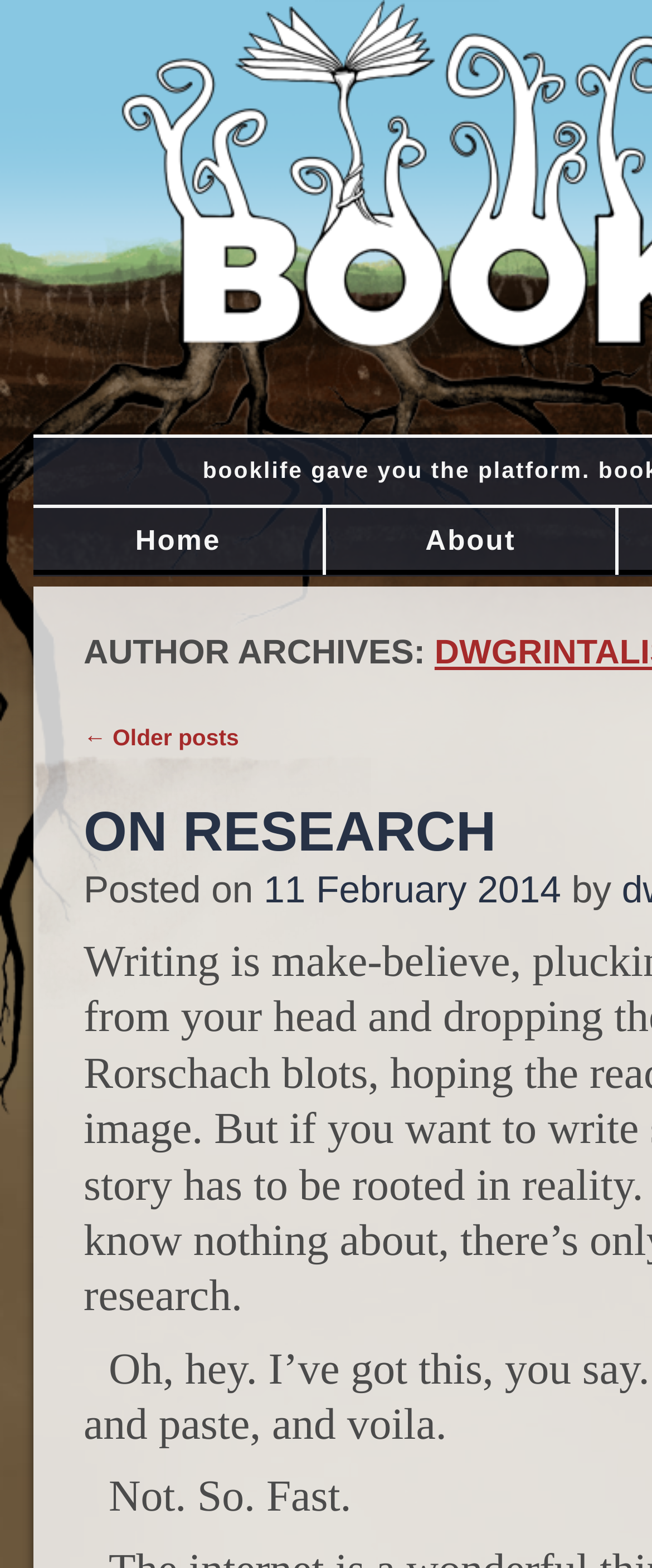Respond concisely with one word or phrase to the following query:
Who is the author of the post?

Not. So. Fast.